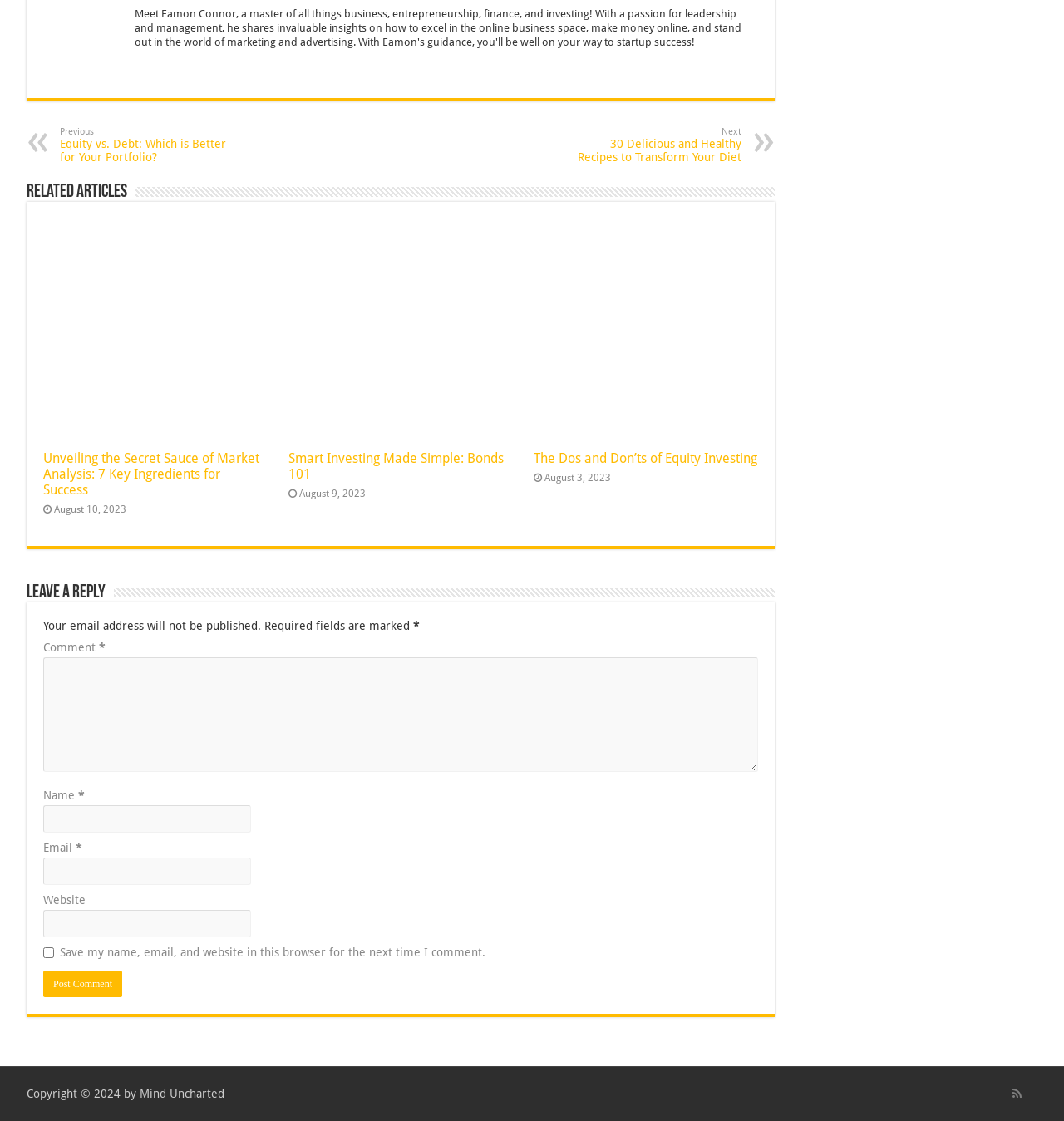What type of articles are listed on this webpage?
Please respond to the question thoroughly and include all relevant details.

Based on the webpage, I can see multiple article headings related to investing, such as 'Unveiling the Secret Sauce of Market Analysis', 'Smart Investing Made Simple: Bonds 101', and 'The Dos and Don’ts of Equity Investing'. This suggests that the webpage lists articles related to investing.